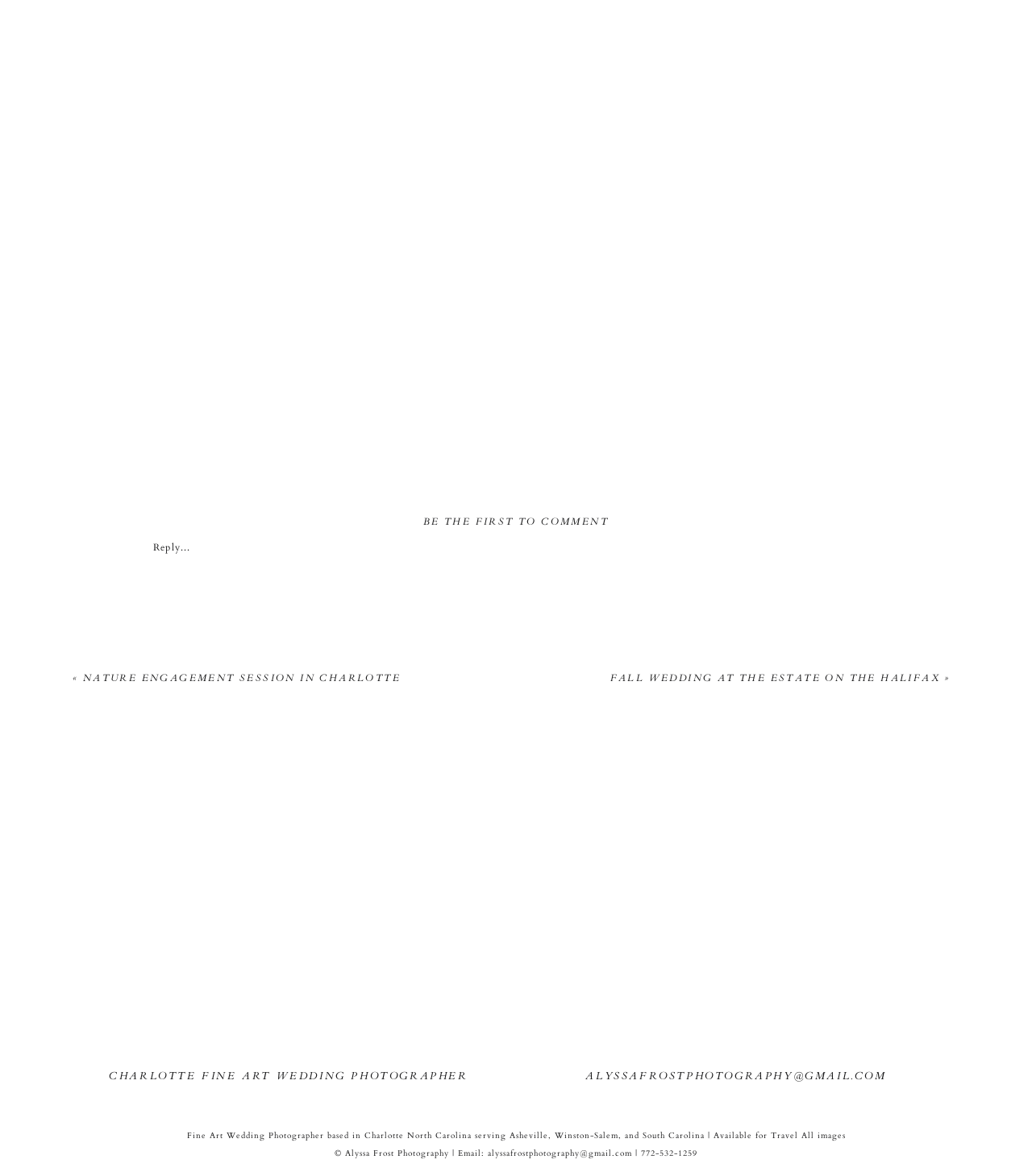Using details from the image, please answer the following question comprehensively:
What is the photographer's specialty?

I found the photographer's specialty by looking at the static text element 'CHARLOTTE FINE ART WEDDING PHOTOGRAPHER' which describes the photographer's expertise.